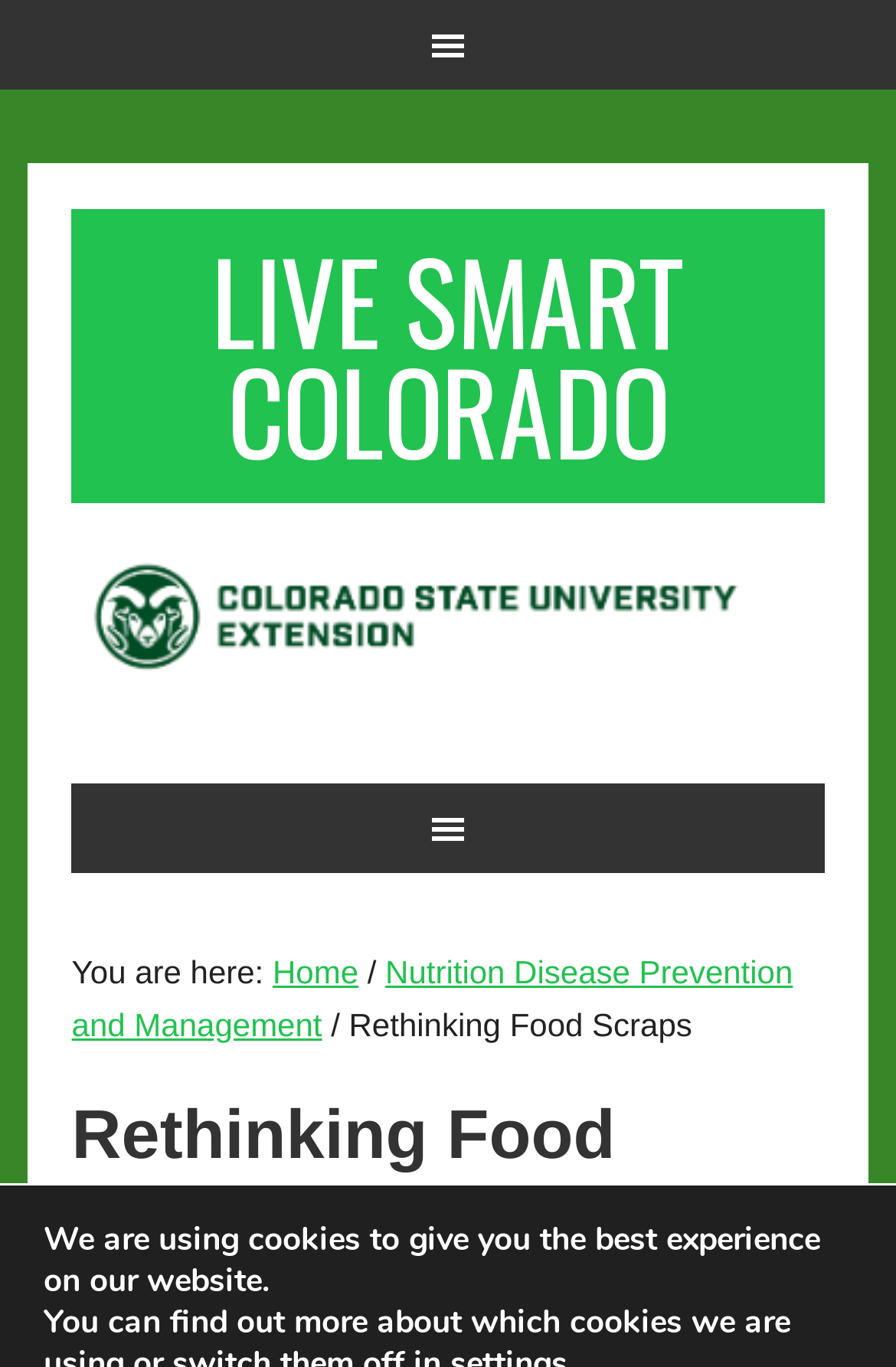What is the current page about?
Your answer should be a single word or phrase derived from the screenshot.

Rethinking Food Scraps